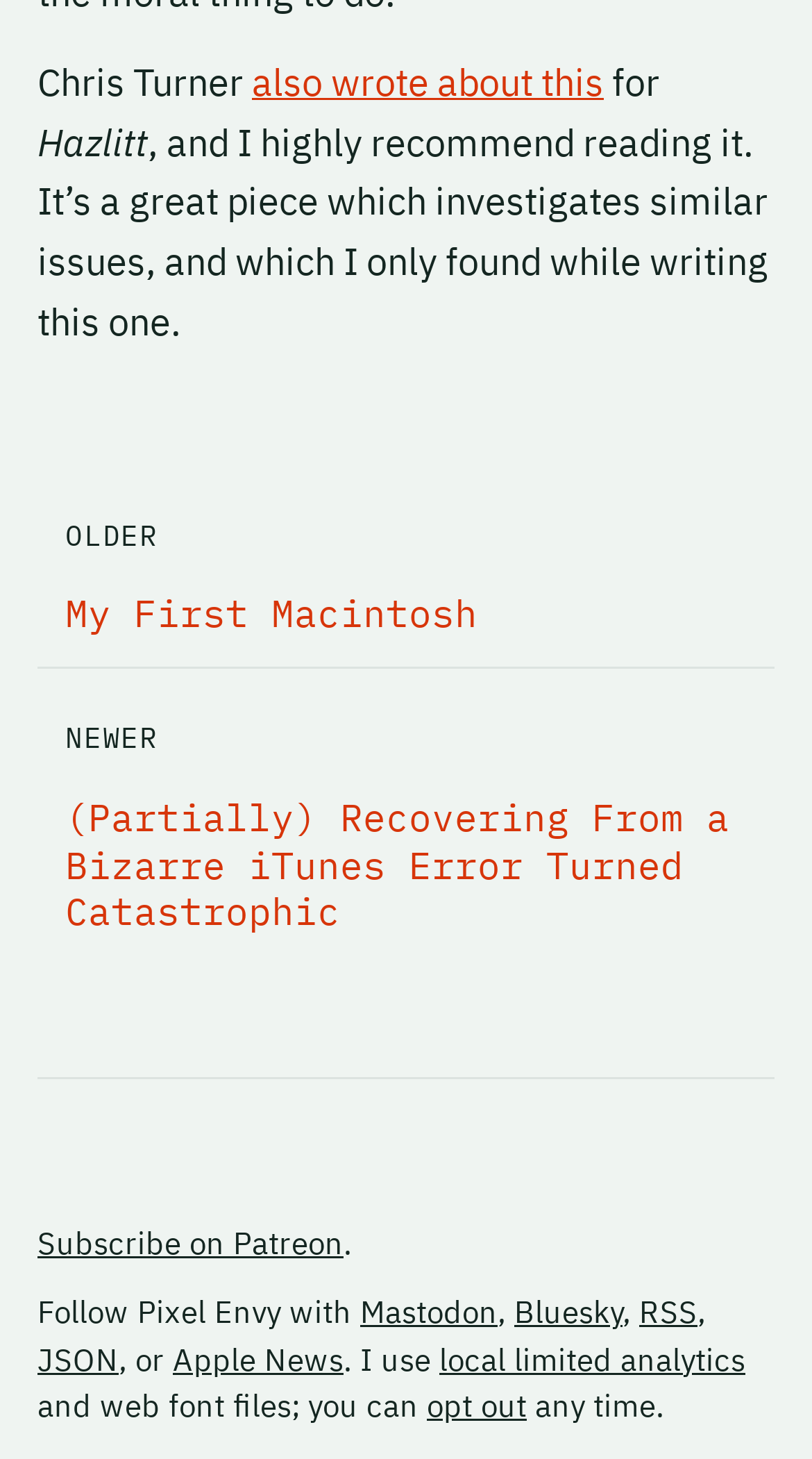Locate the bounding box coordinates of the element to click to perform the following action: 'Opt out of local limited analytics'. The coordinates should be given as four float values between 0 and 1, in the form of [left, top, right, bottom].

[0.526, 0.95, 0.649, 0.977]